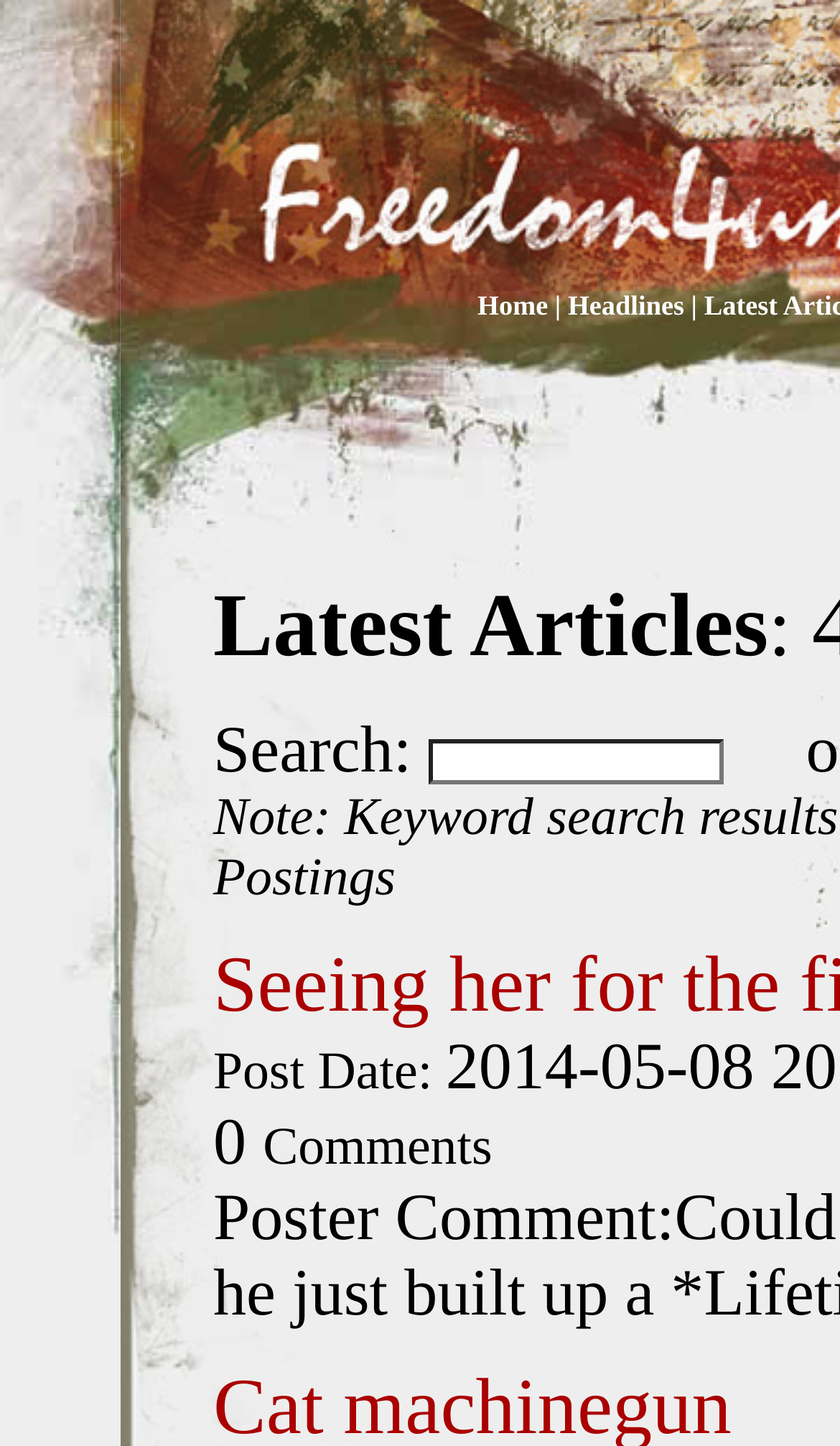Please answer the following question using a single word or phrase: How many comments are there?

0